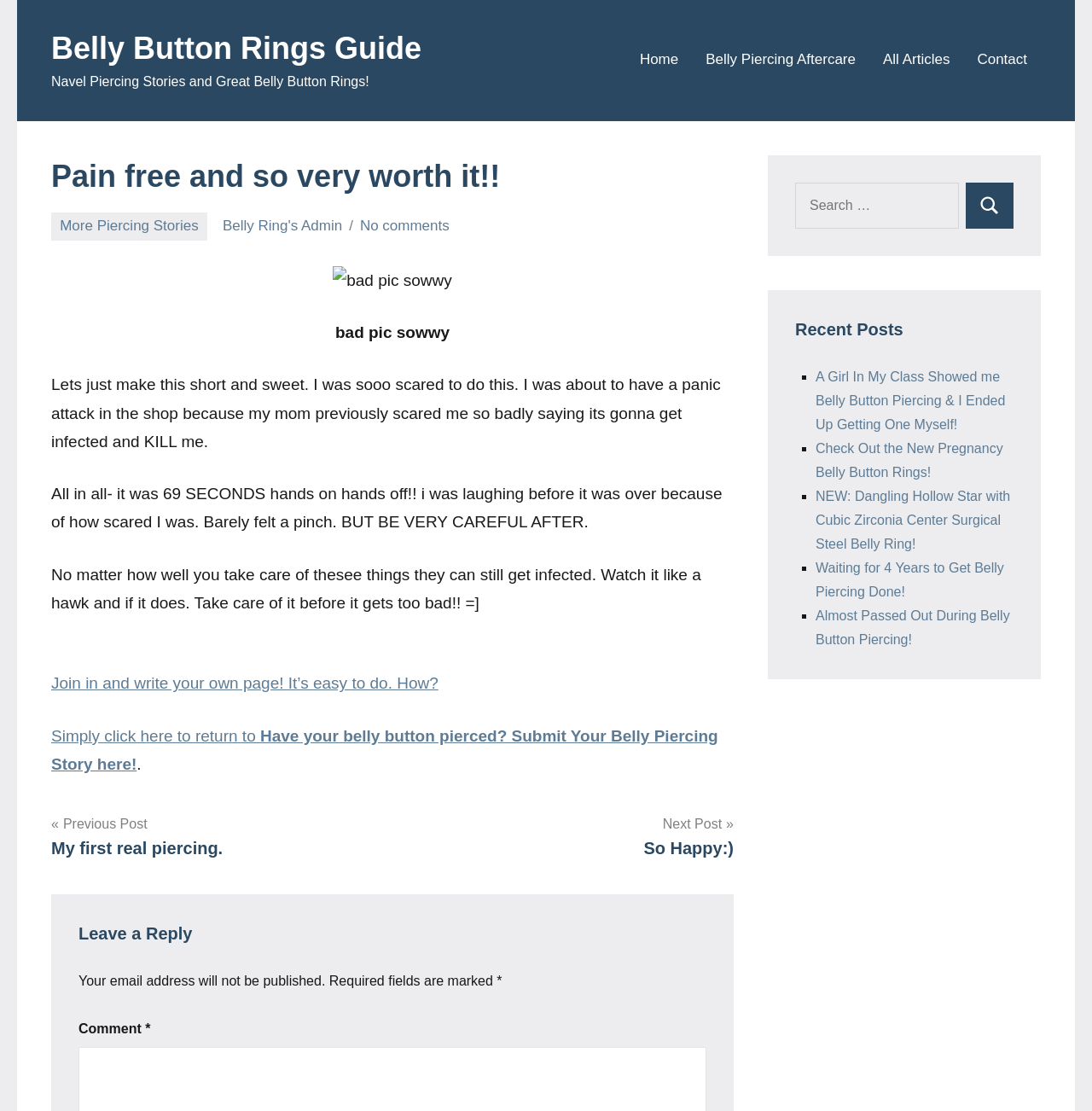Provide a thorough description of the webpage's content and layout.

This webpage is about belly button rings and piercings, with a personal story and guides. At the top, there is a link to the "Belly Button Rings Guide" and a heading that reads "Navel Piercing Stories and Great Belly Button Rings!". Below this, there is a primary navigation menu with links to "Home", "Belly Piercing Aftercare", "All Articles", and "Contact".

The main content of the page is an article with a heading that reads "Pain free and so very worth it!!". The article has a link to "More Piercing Stories" and a timestamp of "September 6, 2008". There is also a link to the author's profile, "Belly Ring's Admin", and a note that there are "No comments" on the article.

The article itself is a personal story about getting a belly button piercing, with the author describing their initial fear and subsequent relief at how quick and painless the process was. There are three paragraphs of text, with a warning about the importance of aftercare to prevent infection.

Below the article, there are links to "Join in and write your own page!" and "Have your belly button pierced? Submit Your Belly Piercing Story here!". There is also a navigation section with links to previous and next posts, titled "My first real piercing" and "So Happy:)" respectively.

Further down the page, there is a section for leaving a reply, with a heading and fields for entering a comment. There is also a search box with a button to search for specific content.

On the right-hand side of the page, there is a section with a heading "Recent Posts", which lists five recent articles with links to each one. These articles have titles such as "A Girl In My Class Showed me Belly Button Piercing & I Ended Up Getting One Myself!" and "NEW: Dangling Hollow Star with Cubic Zirconia Center Surgical Steel Belly Ring!".